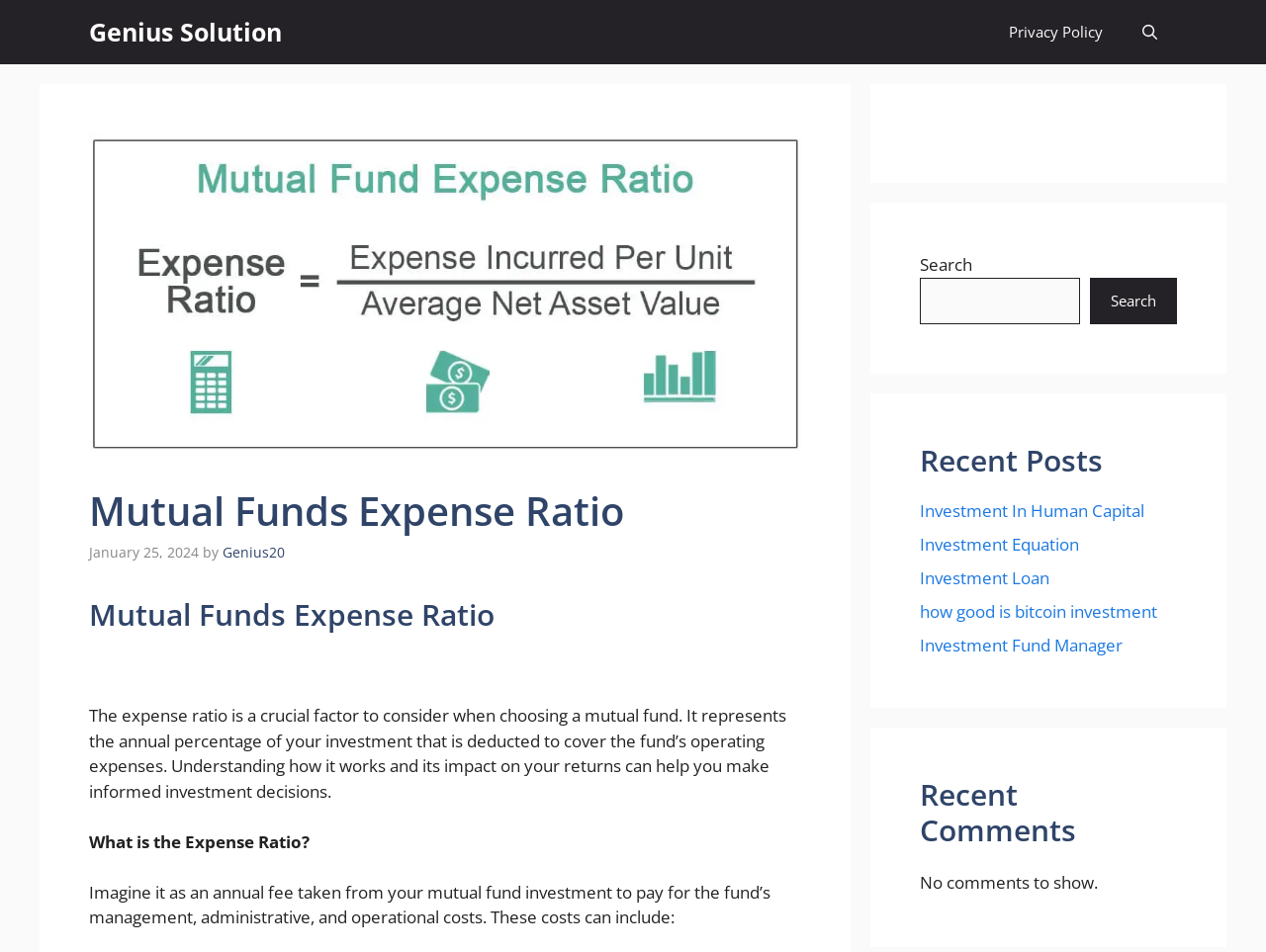How many recent posts are listed?
Please answer the question with as much detail and depth as you can.

In the recent posts section, there are 5 links listed, which are 'Investment In Human Capital', 'Investment Equation', 'Investment Loan', 'how good is bitcoin investment', and 'Investment Fund Manager'.